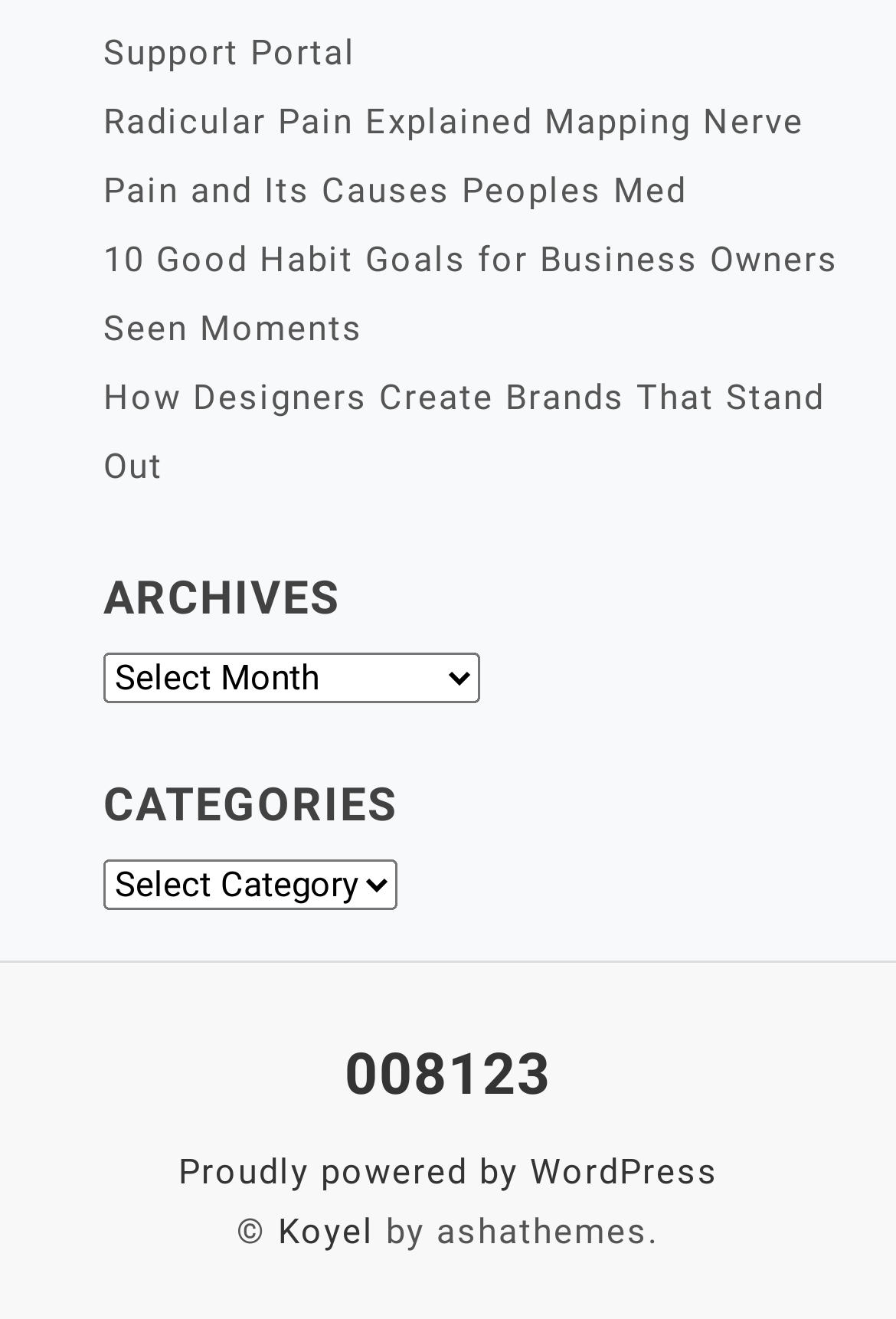What is the name of the website's powered by platform?
Could you please answer the question thoroughly and with as much detail as possible?

The name of the website's powered by platform can be found by looking at the link element at the bottom of the webpage, which says 'Proudly powered by WordPress'.